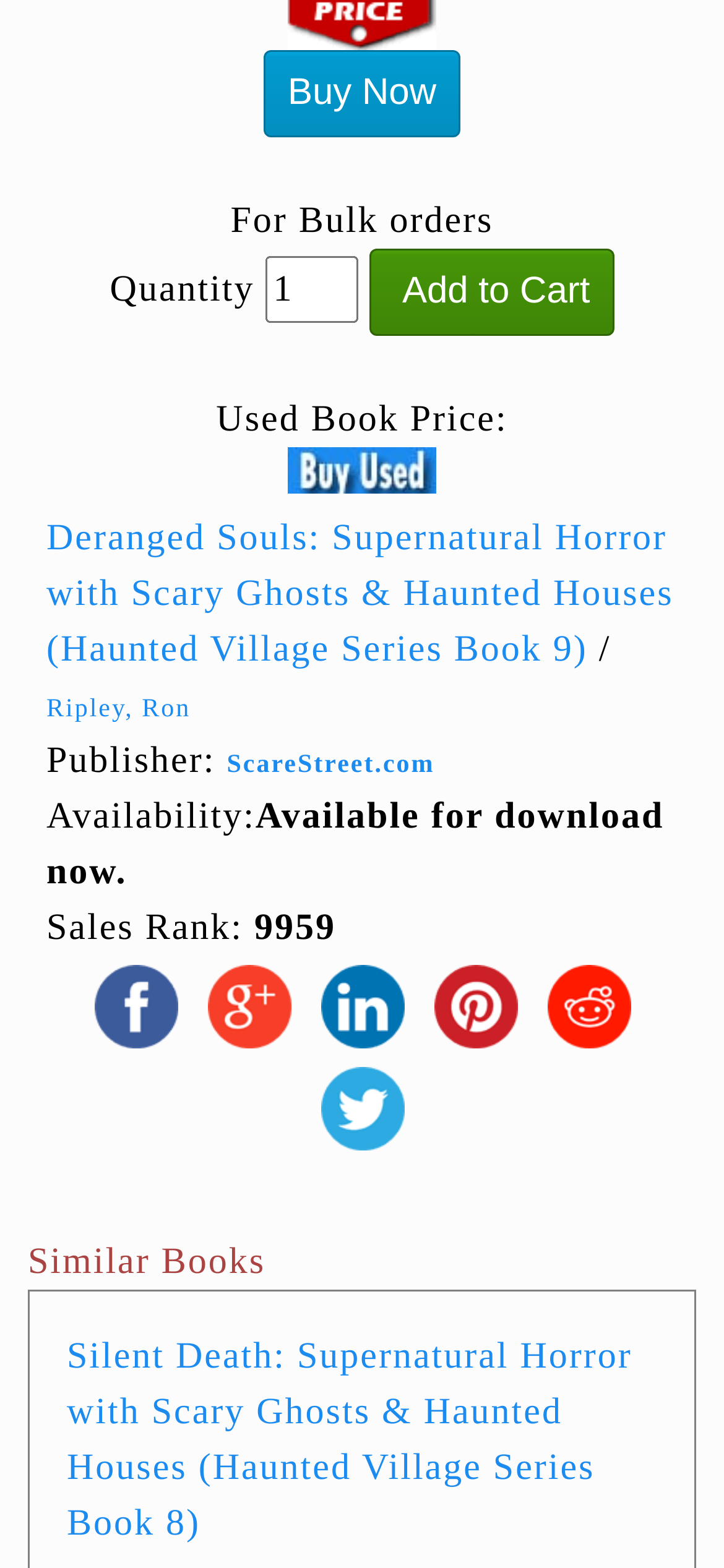What is the sales rank of the book?
Please give a detailed and thorough answer to the question, covering all relevant points.

The sales rank of the book is mentioned in the LayoutTableCell element with the text 'Sales Rank: 9959'. The sales rank is 9959.